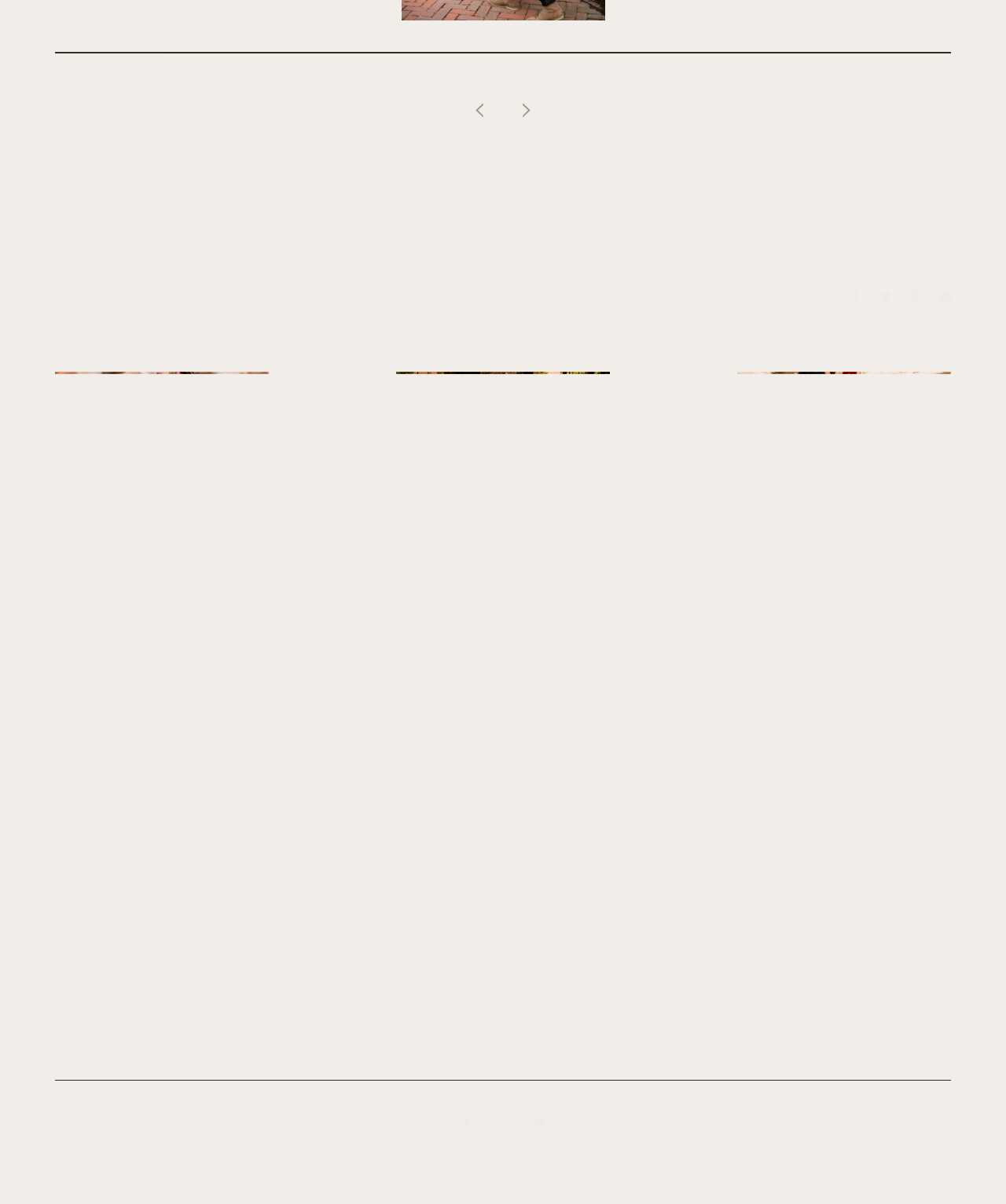Who is the photographer?
Relying on the image, give a concise answer in one word or a brief phrase.

LIVD Photography